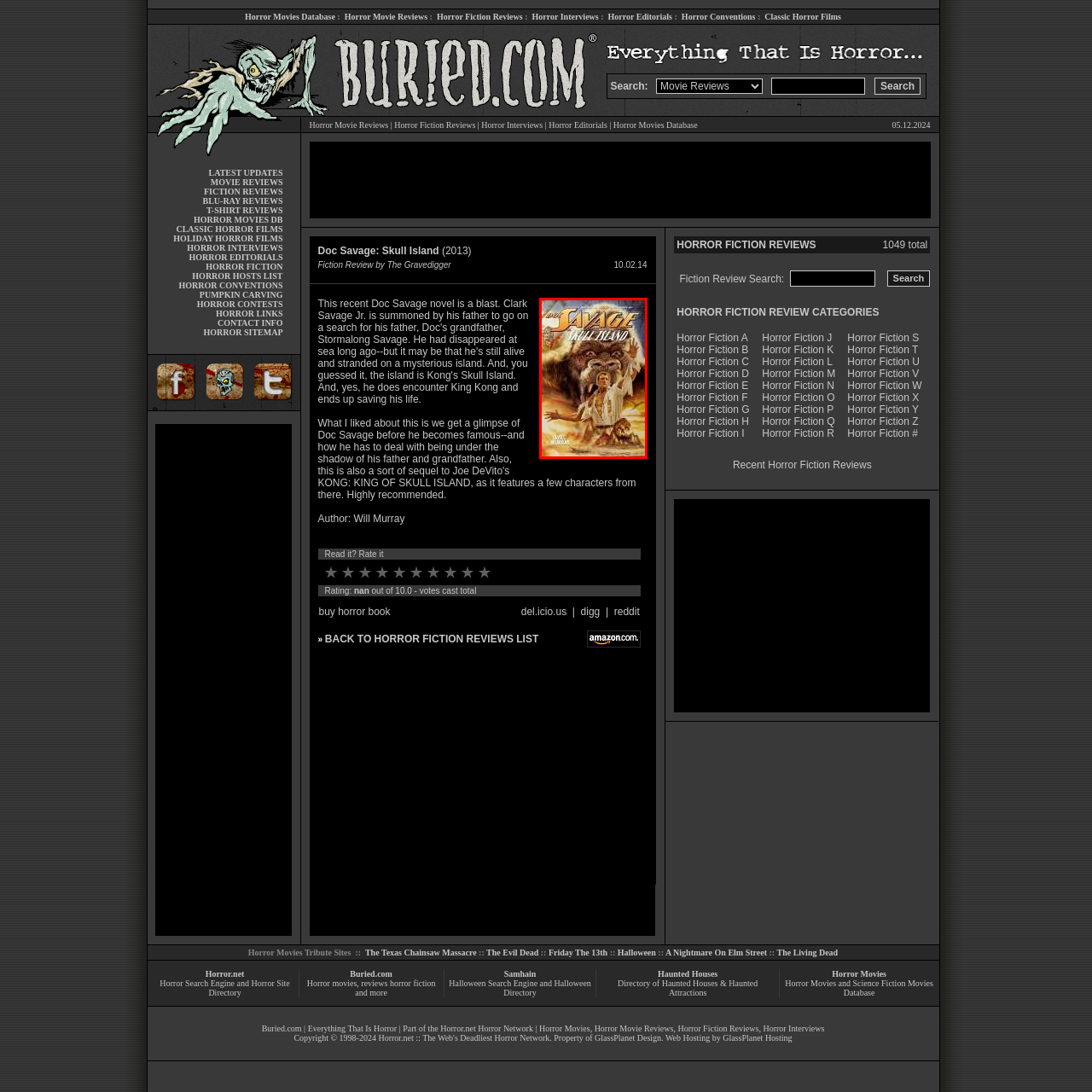What is behind Doc Savage?
Observe the part of the image inside the red bounding box and answer the question concisely with one word or a short phrase.

A gigantic gorilla